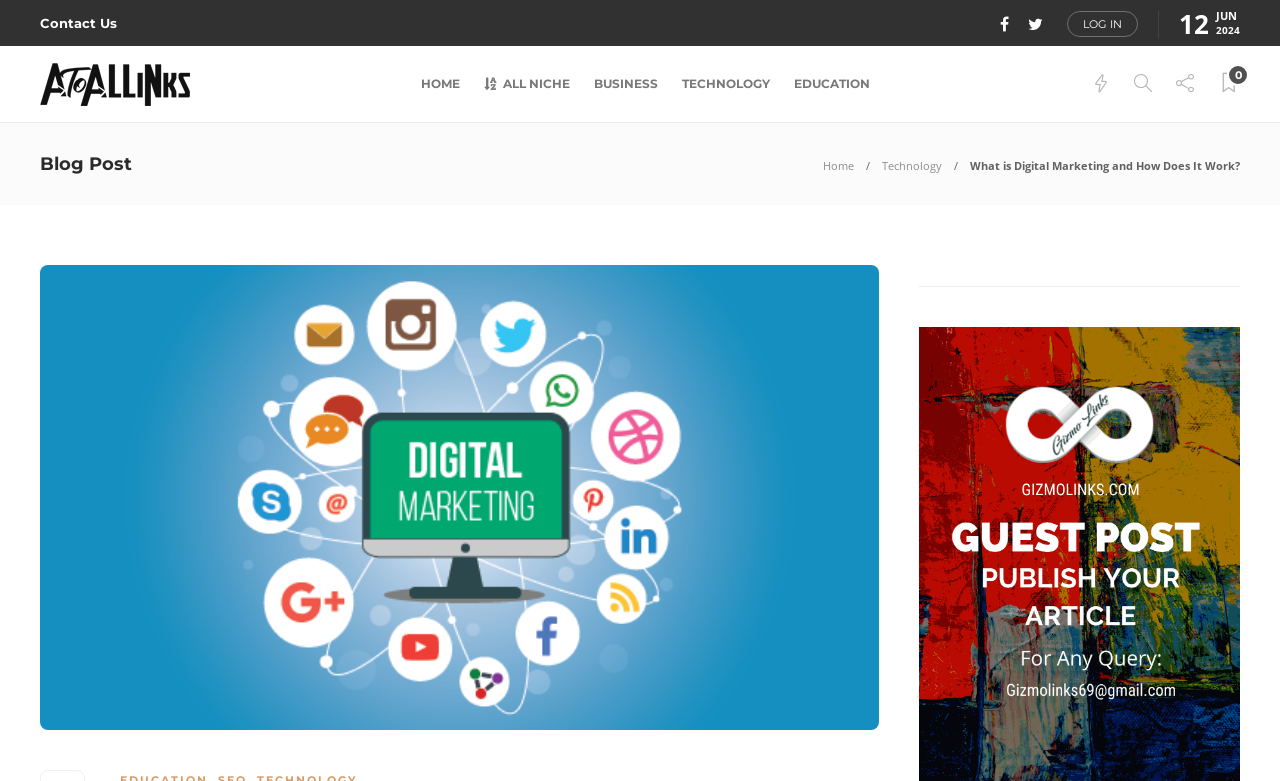Indicate the bounding box coordinates of the element that must be clicked to execute the instruction: "Click on Contact Us". The coordinates should be given as four float numbers between 0 and 1, i.e., [left, top, right, bottom].

[0.031, 0.004, 0.091, 0.055]